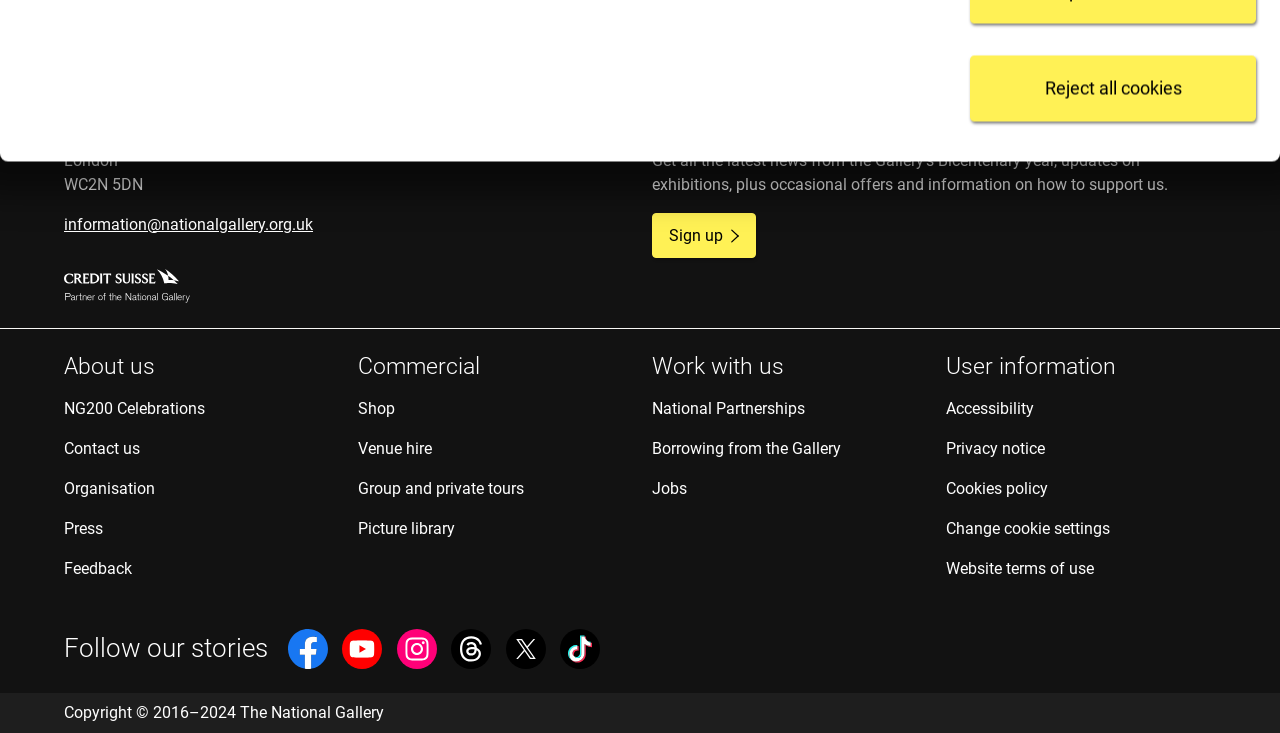What is the address of the gallery?
Answer with a single word or phrase, using the screenshot for reference.

Trafalgar Square, London, WC2N 5DN